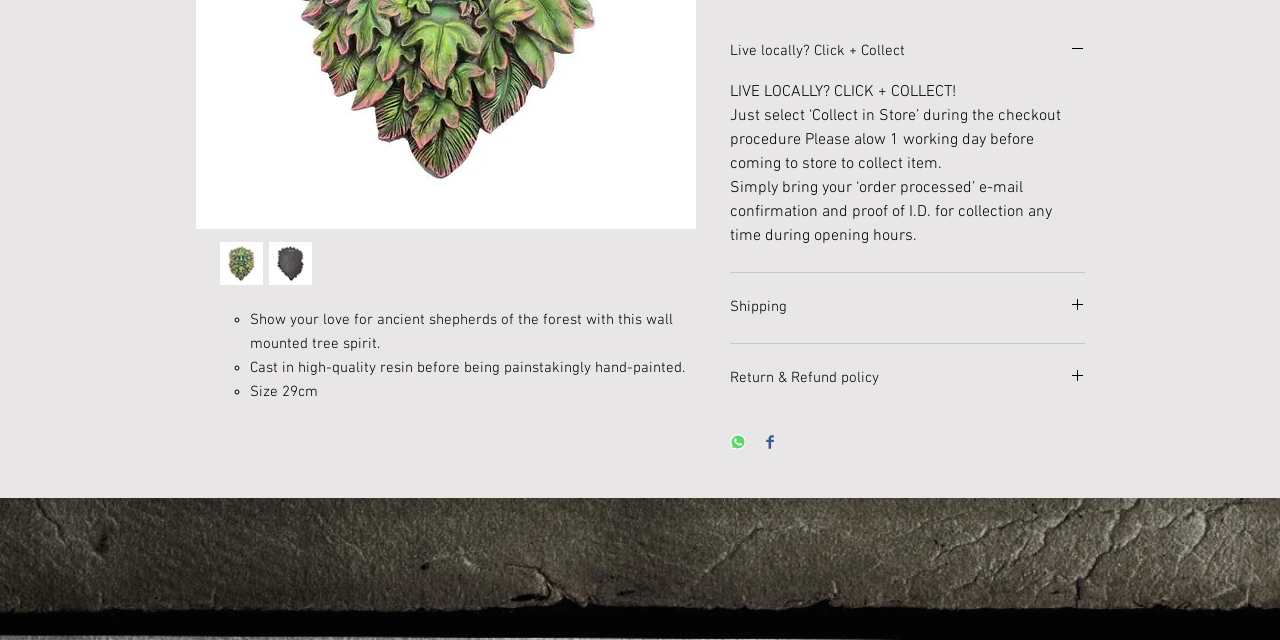Given the description of the UI element: "Return & Refund policy", predict the bounding box coordinates in the form of [left, top, right, bottom], with each value being a float between 0 and 1.

[0.57, 0.575, 0.848, 0.61]